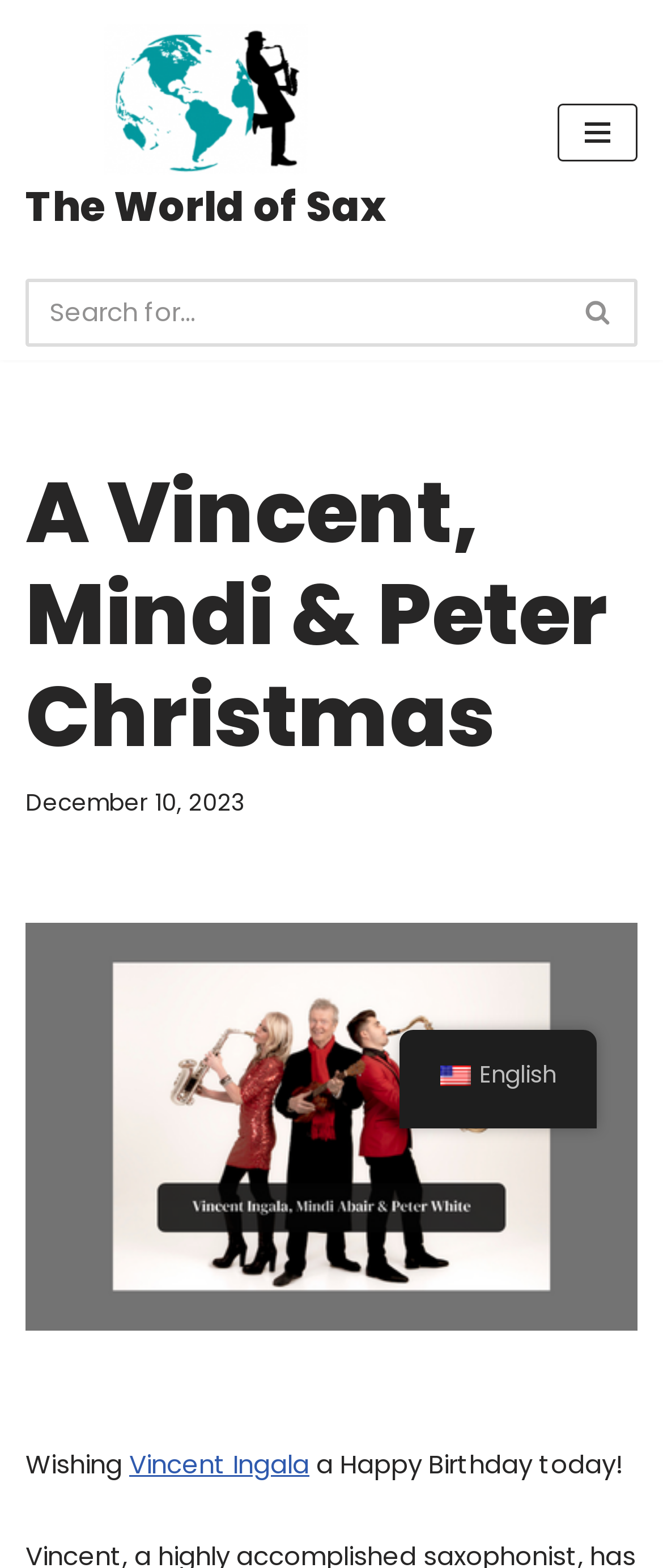Use a single word or phrase to answer the question: How many images are there on the webpage?

4